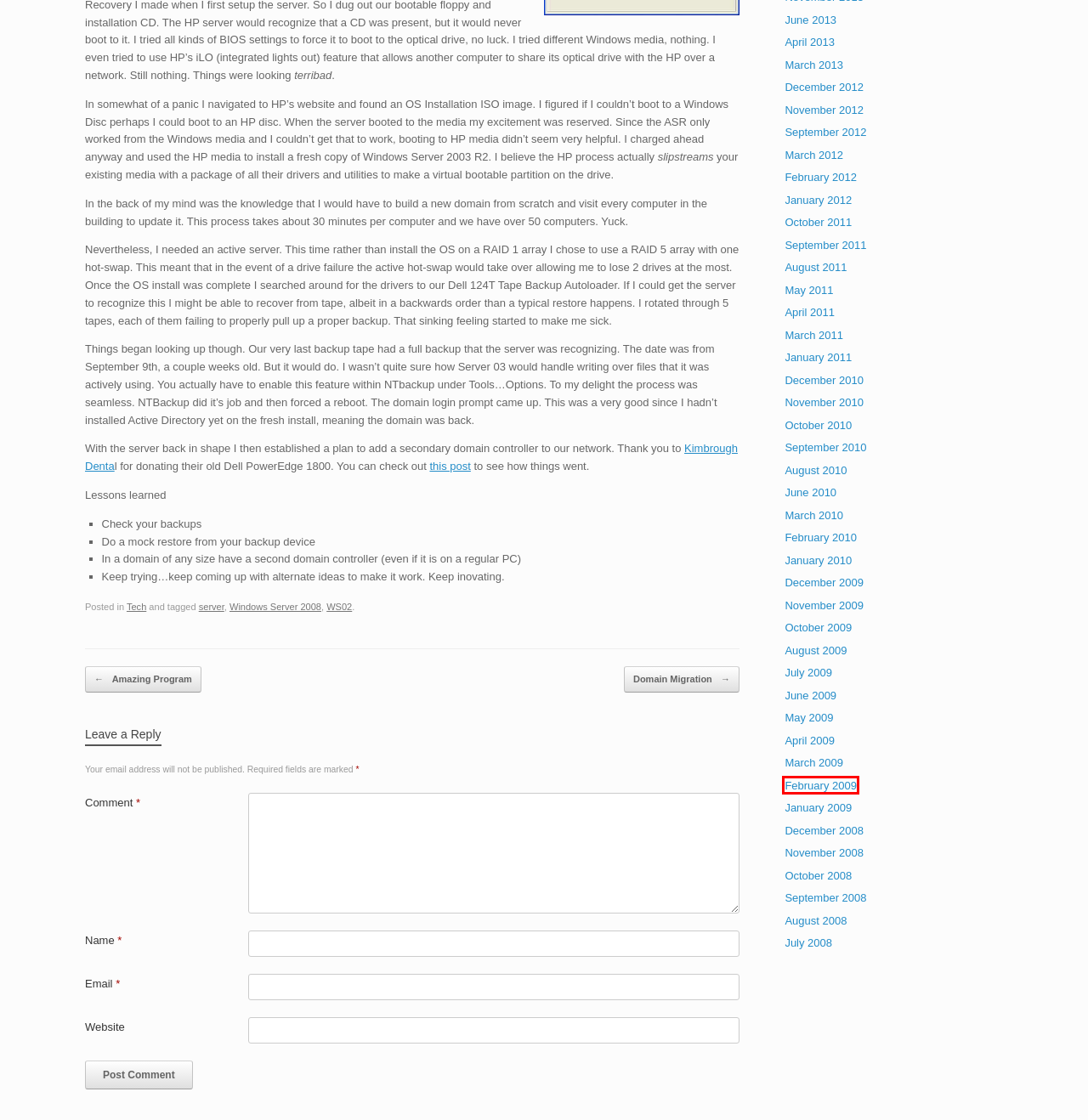Given a webpage screenshot with a UI element marked by a red bounding box, choose the description that best corresponds to the new webpage that will appear after clicking the element. The candidates are:
A. June 2009 – Mitchell
B. April 2011 – Mitchell
C. February 2009 – Mitchell
D. September 2010 – Mitchell
E. September 2011 – Mitchell
F. November 2009 – Mitchell
G. Windows Server 2008 – Mitchell
H. June 2013 – Mitchell

C